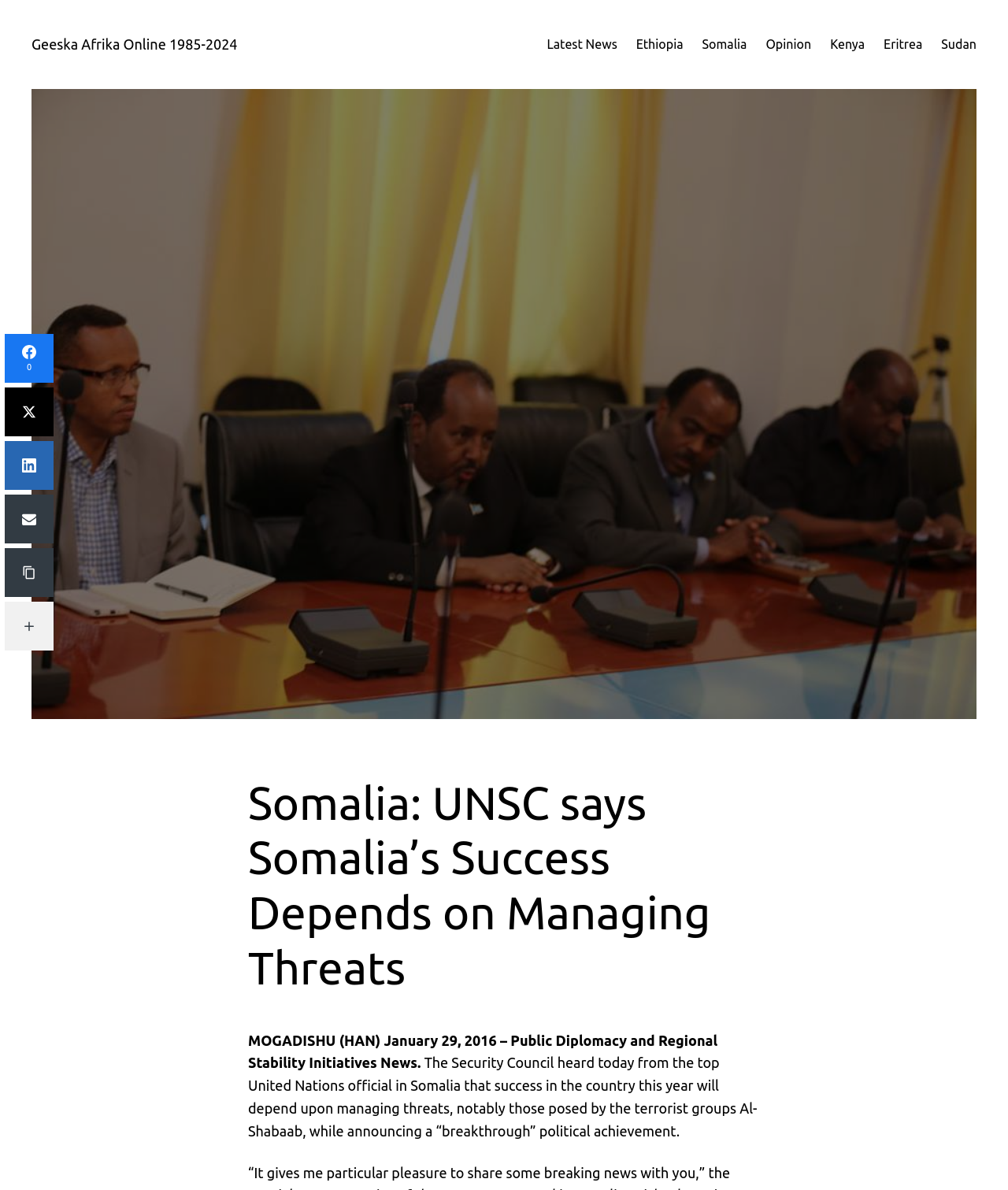What is the date mentioned in the article?
Based on the image, respond with a single word or phrase.

January 29, 2016